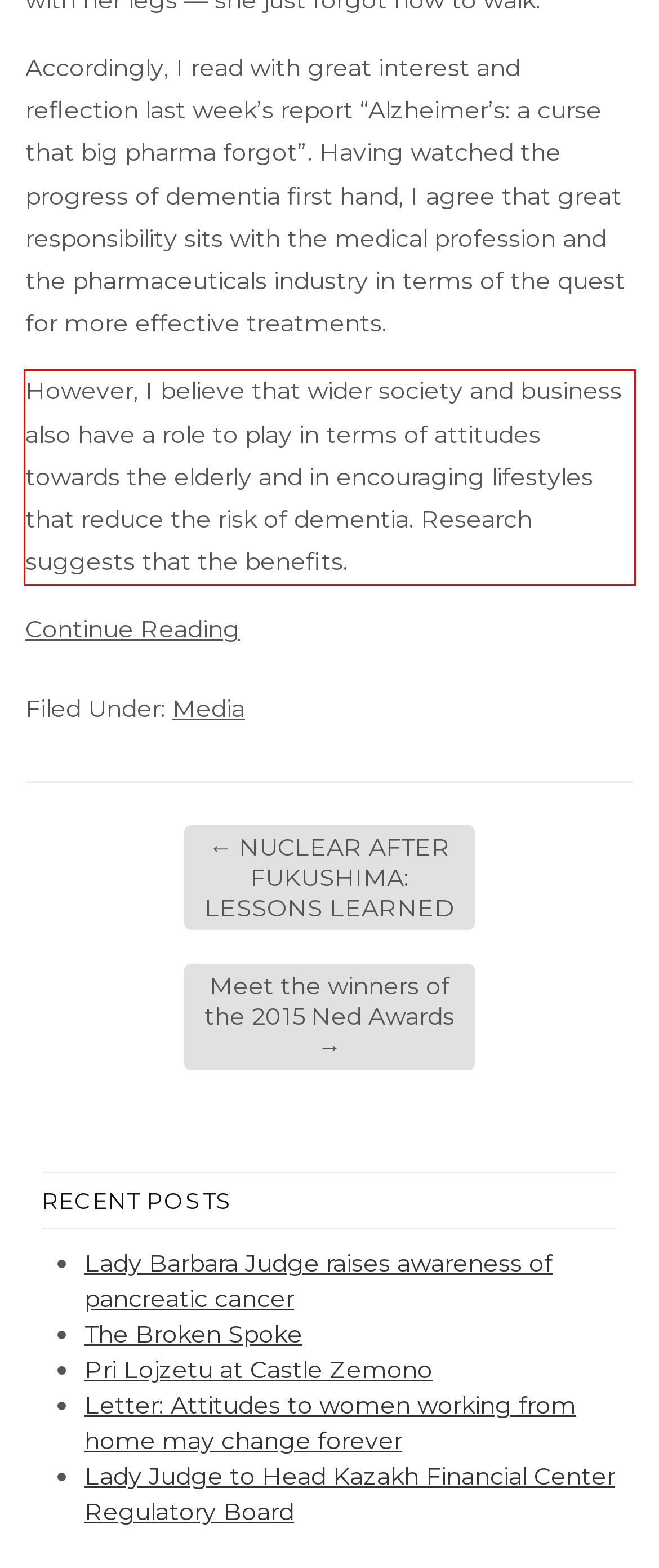You are given a screenshot showing a webpage with a red bounding box. Perform OCR to capture the text within the red bounding box.

However, I believe that wider society and business also have a role to play in terms of attitudes towards the elderly and in encouraging lifestyles that reduce the risk of dementia. Research suggests that the benefits.